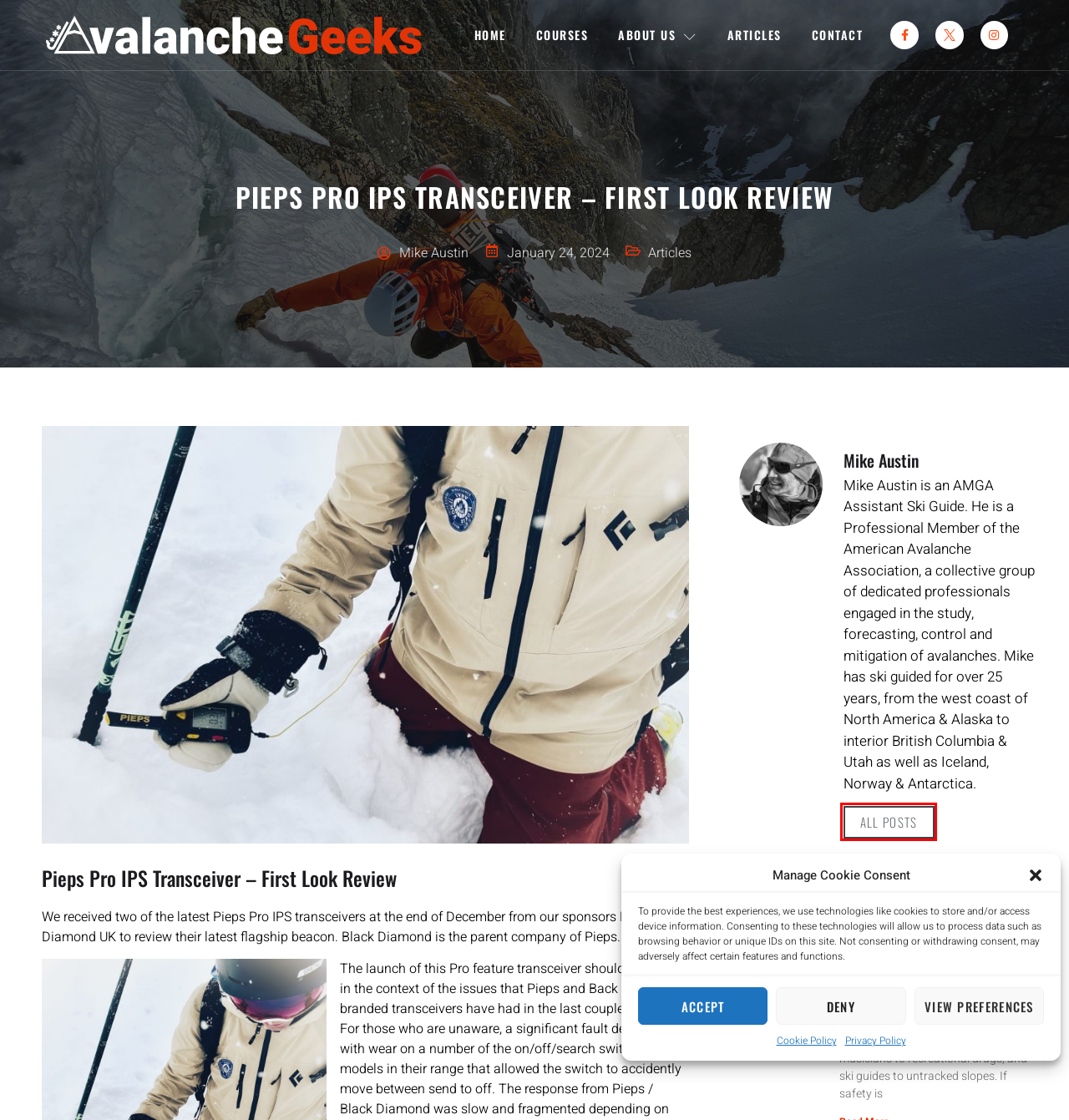You have a screenshot showing a webpage with a red bounding box around a UI element. Choose the webpage description that best matches the new page after clicking the highlighted element. Here are the options:
A. Guide Mortality in Fat Tailed Domains – Avalanche Geeks
B. Articles – Avalanche Geeks
C. Mike Austin – Avalanche Geeks
D. Contact – Avalanche Geeks
E. Courses – Avalanche Geeks
F. Privacy Policy – Avalanche Geeks
G. Avalanche Geeks – We take Avalanche Education Seriously
H. Cookie Policy (EU) – Avalanche Geeks

C